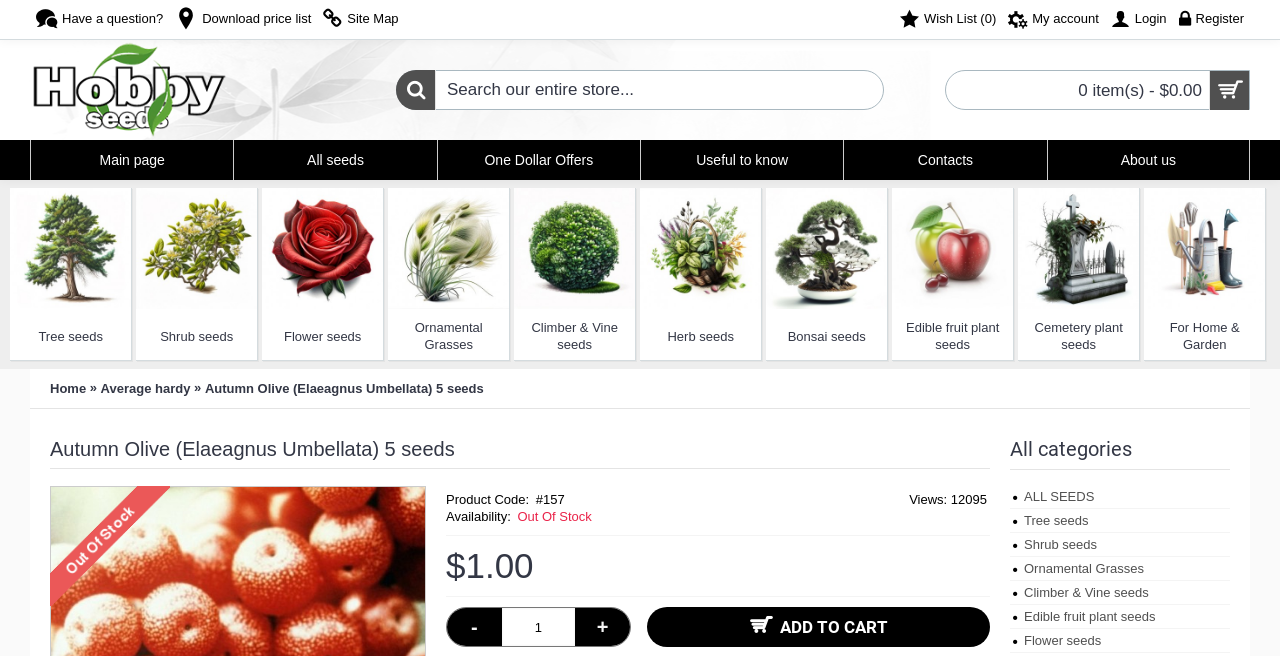How many items are in the shopping cart?
Please answer the question with a single word or phrase, referencing the image.

0